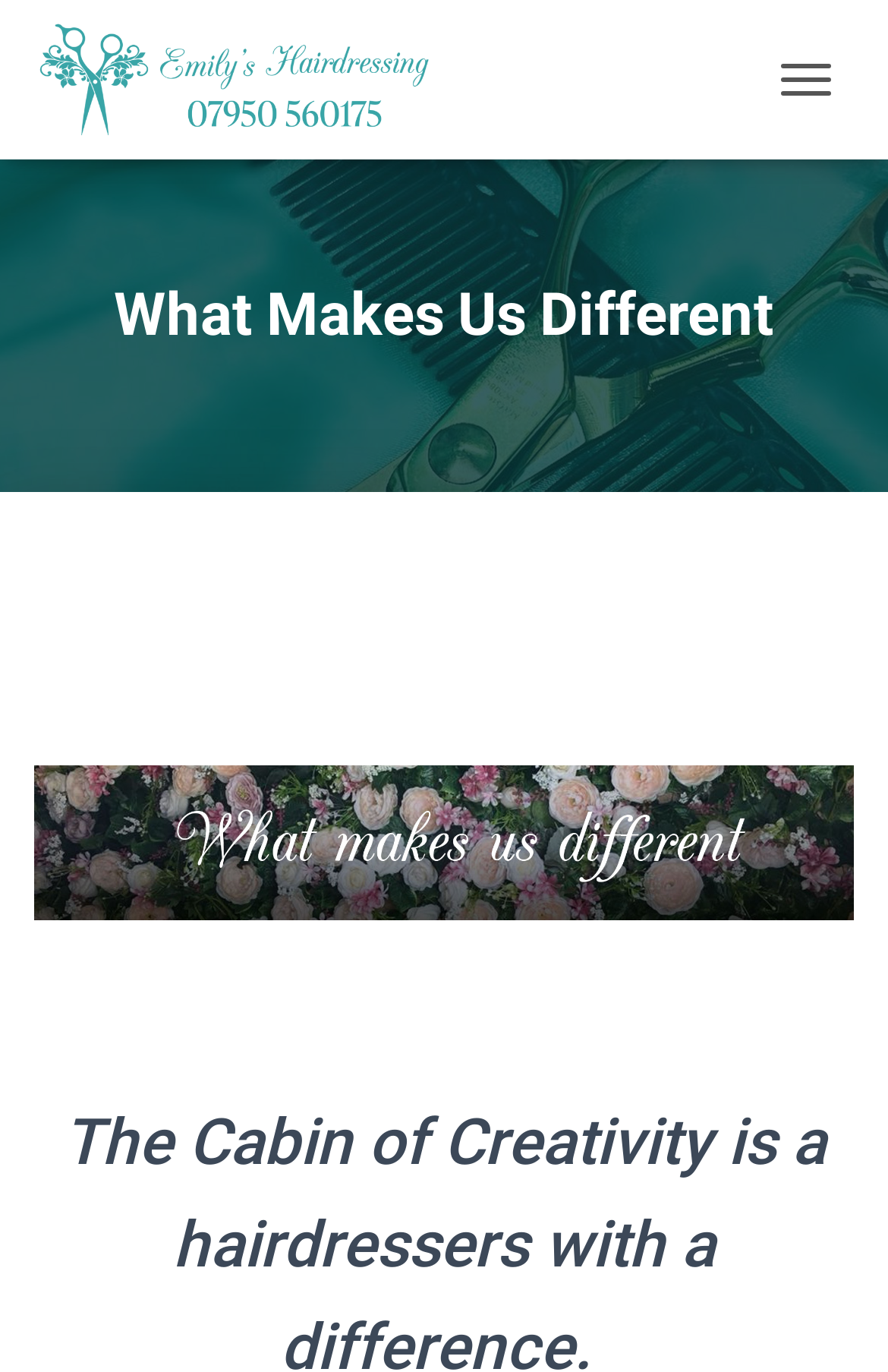Show the bounding box coordinates for the HTML element described as: "Toggle Navigation".

[0.854, 0.032, 0.962, 0.085]